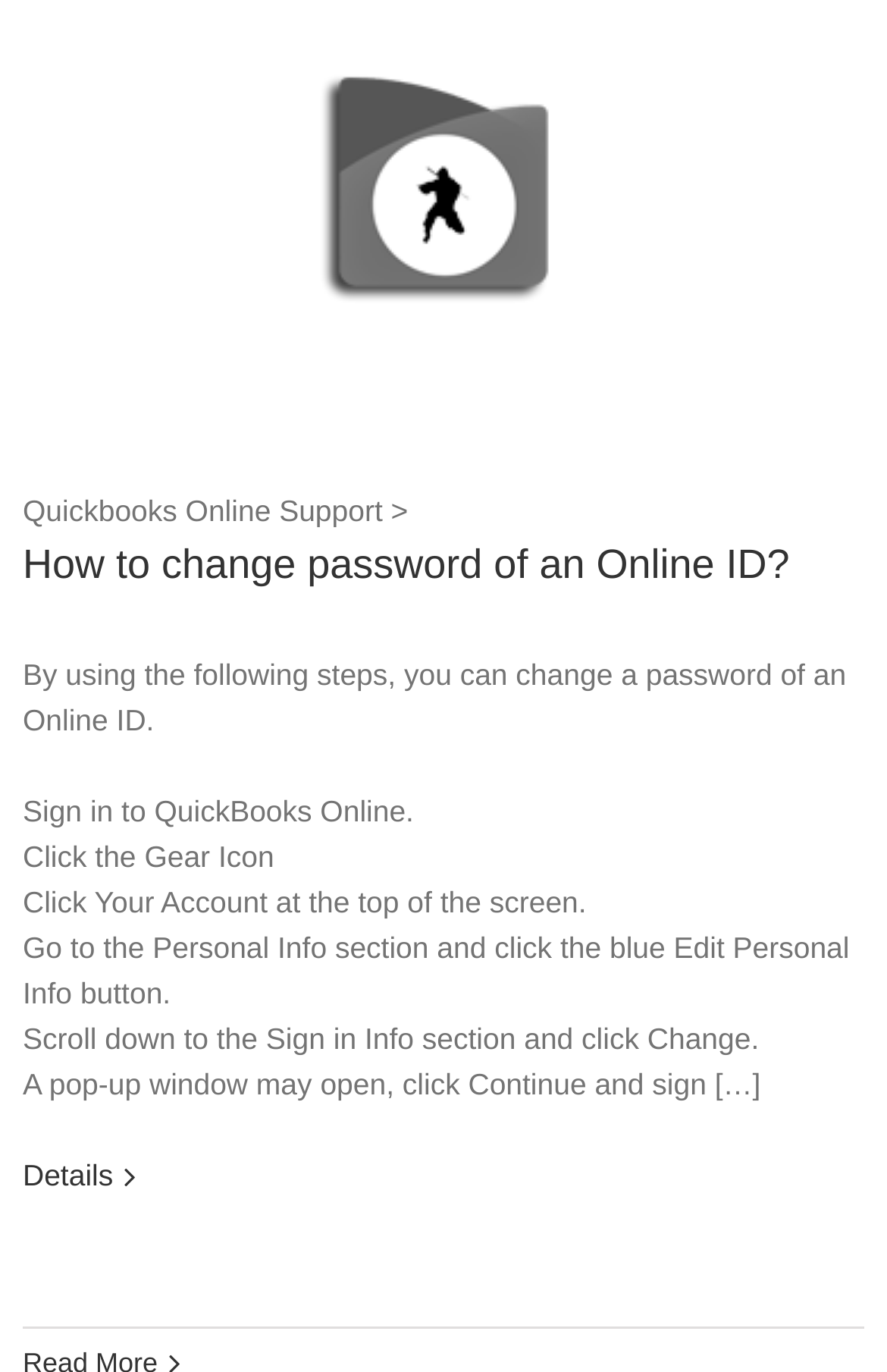Create a detailed summary of the webpage's content and design.

The webpage is about changing a password of an Online ID in Quickbooks Ninja. At the top left, there is a link and an image, both labeled as "Quickbooks Ninja". Below them, there is a static text "Quickbooks Online Support >", which is followed by a heading "How to change password of an Online ID?" that spans almost the entire width of the page. 

Under the heading, there is a link with the same text as the heading, which takes up about two-thirds of the page width. The rest of the page is a step-by-step guide on how to change the password. The guide consists of seven paragraphs of static text, each describing a specific action to take, such as signing in to QuickBooks Online, clicking the Gear Icon, and scrolling down to the Sign in Info section. 

At the bottom left, there is a link labeled "Details" with an icon. Overall, the webpage has a total of three links, one image, and nine blocks of static text.